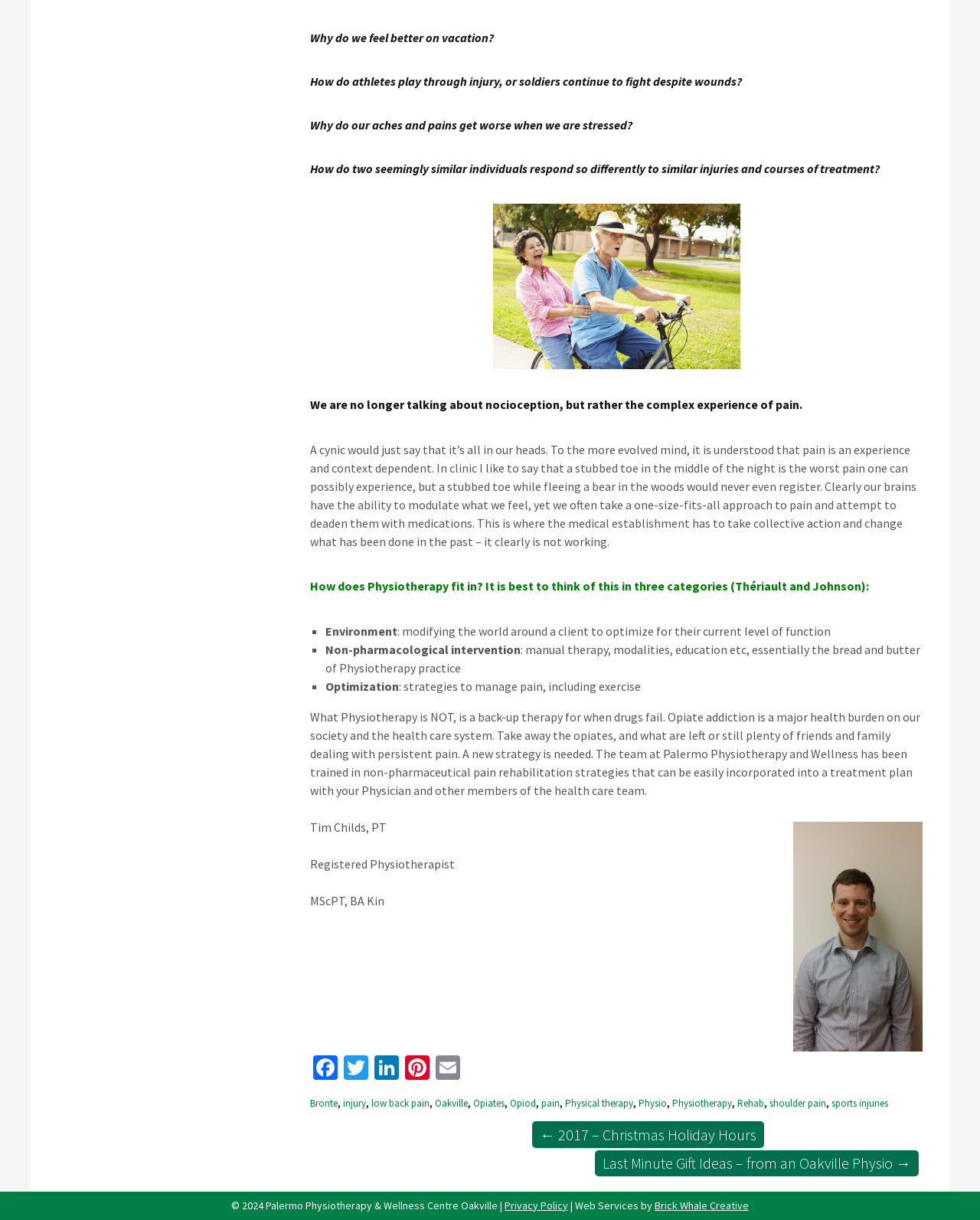Find the bounding box coordinates of the clickable area required to complete the following action: "Read the article about pain and physiotherapy".

[0.316, 0.362, 0.935, 0.45]